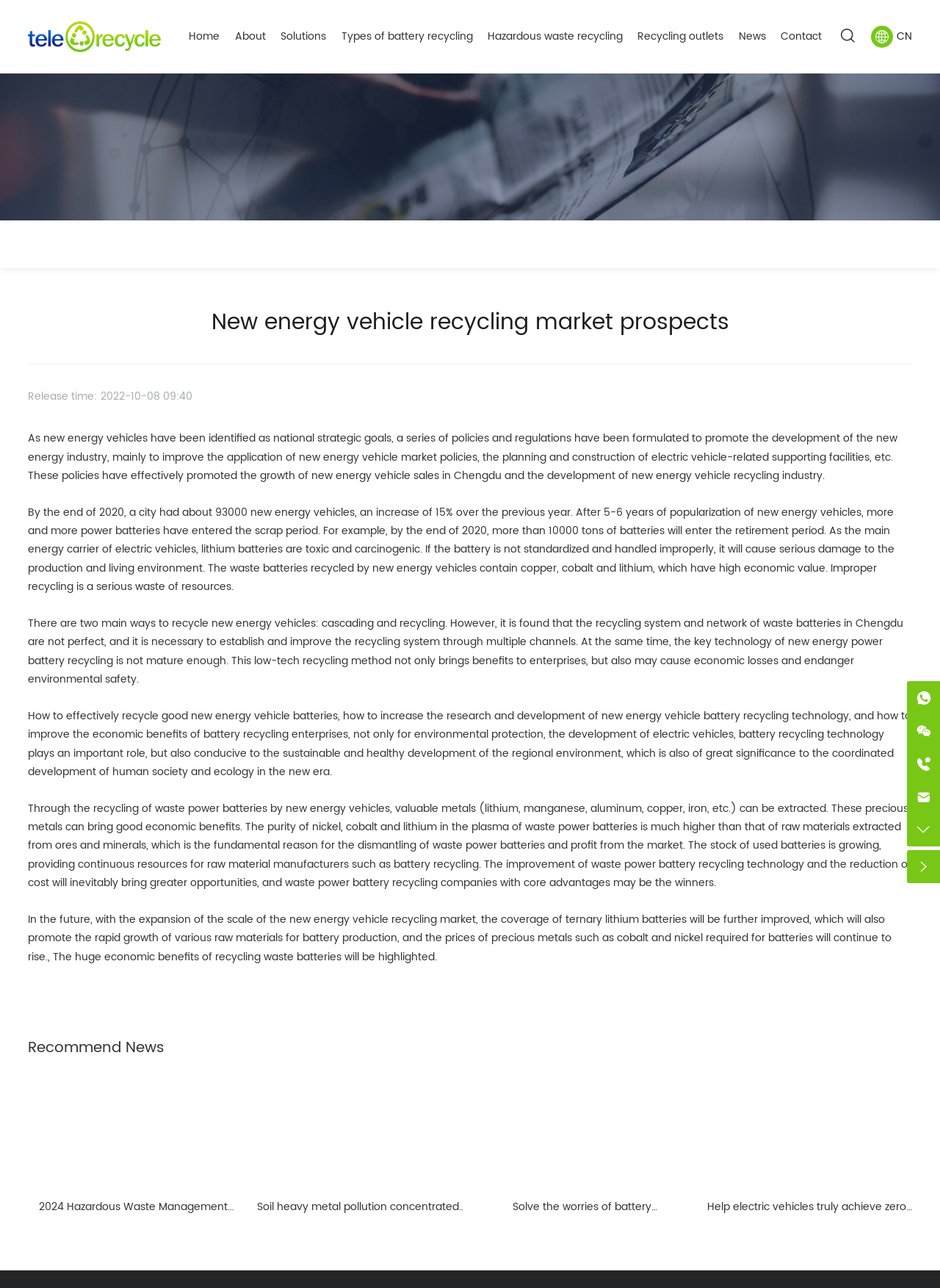Please locate the bounding box coordinates of the element that needs to be clicked to achieve the following instruction: "Learn more about Auto Transport". The coordinates should be four float numbers between 0 and 1, i.e., [left, top, right, bottom].

None